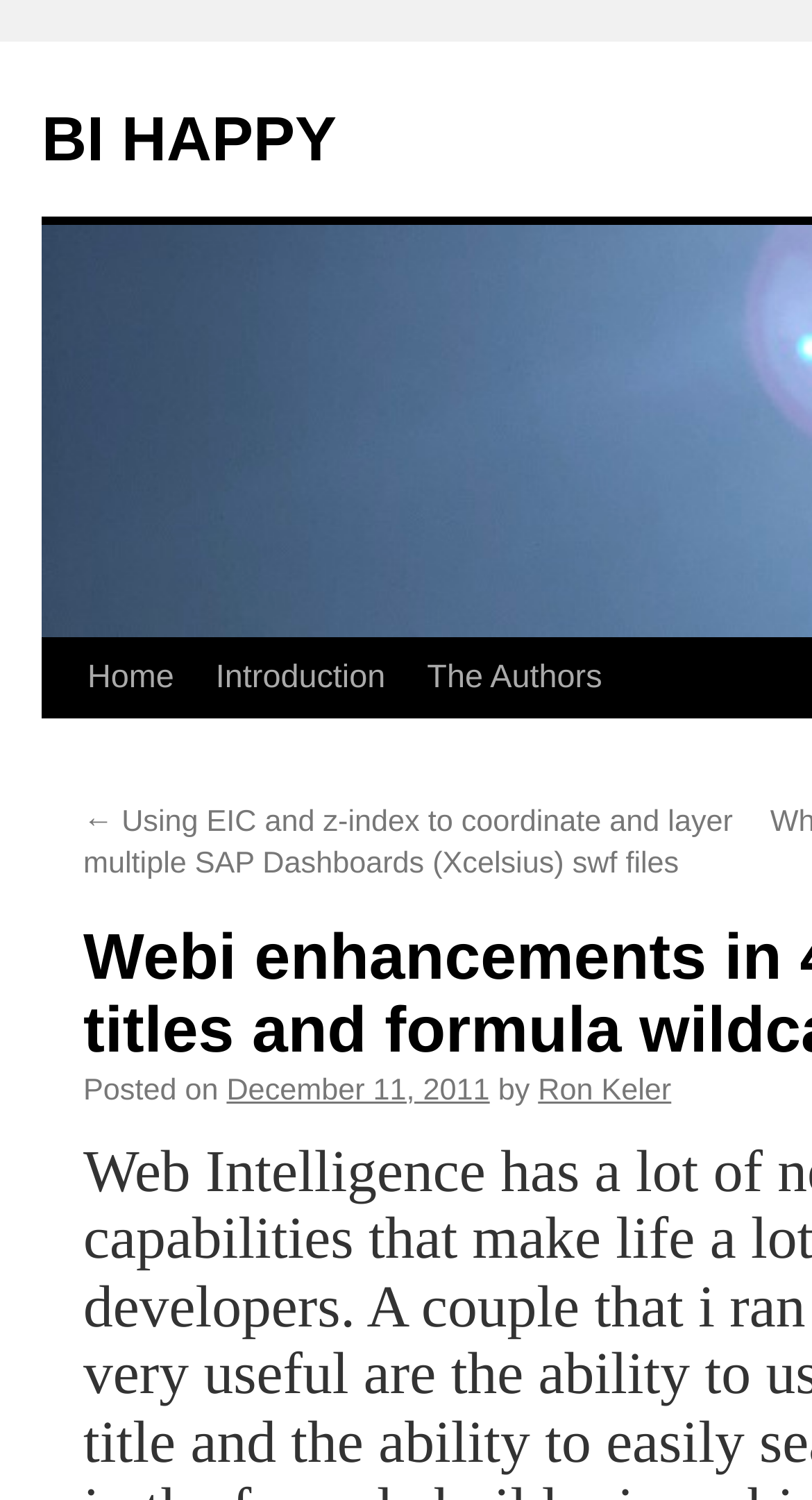Describe all visible elements and their arrangement on the webpage.

The webpage appears to be a blog post or article page. At the top, there is a title "Webi enhancements in 4.0: dynamic chart titles and formula wildcard name searching | BI HAPPY" which is also a link. Below the title, there are several navigation links, including "Skip to content", "Home", "Introduction", and "The Authors", which are aligned horizontally and take up a significant portion of the top section of the page.

On the left side of the page, there is a link "BI HAPPY" which is likely a logo or a link to the main page of the website. Below the navigation links, there is a section that appears to be a blog post or article. The post has a link to a previous article "← Using EIC and z-index to coordinate and layer multiple SAP Dashboards (Xcelsius) swf files" on the left side.

The article itself has a publication date "December 11, 2011" and an author "Ron Keler" mentioned at the bottom. The text "Posted on" and "by" are static labels that accompany the publication date and author's name, respectively.